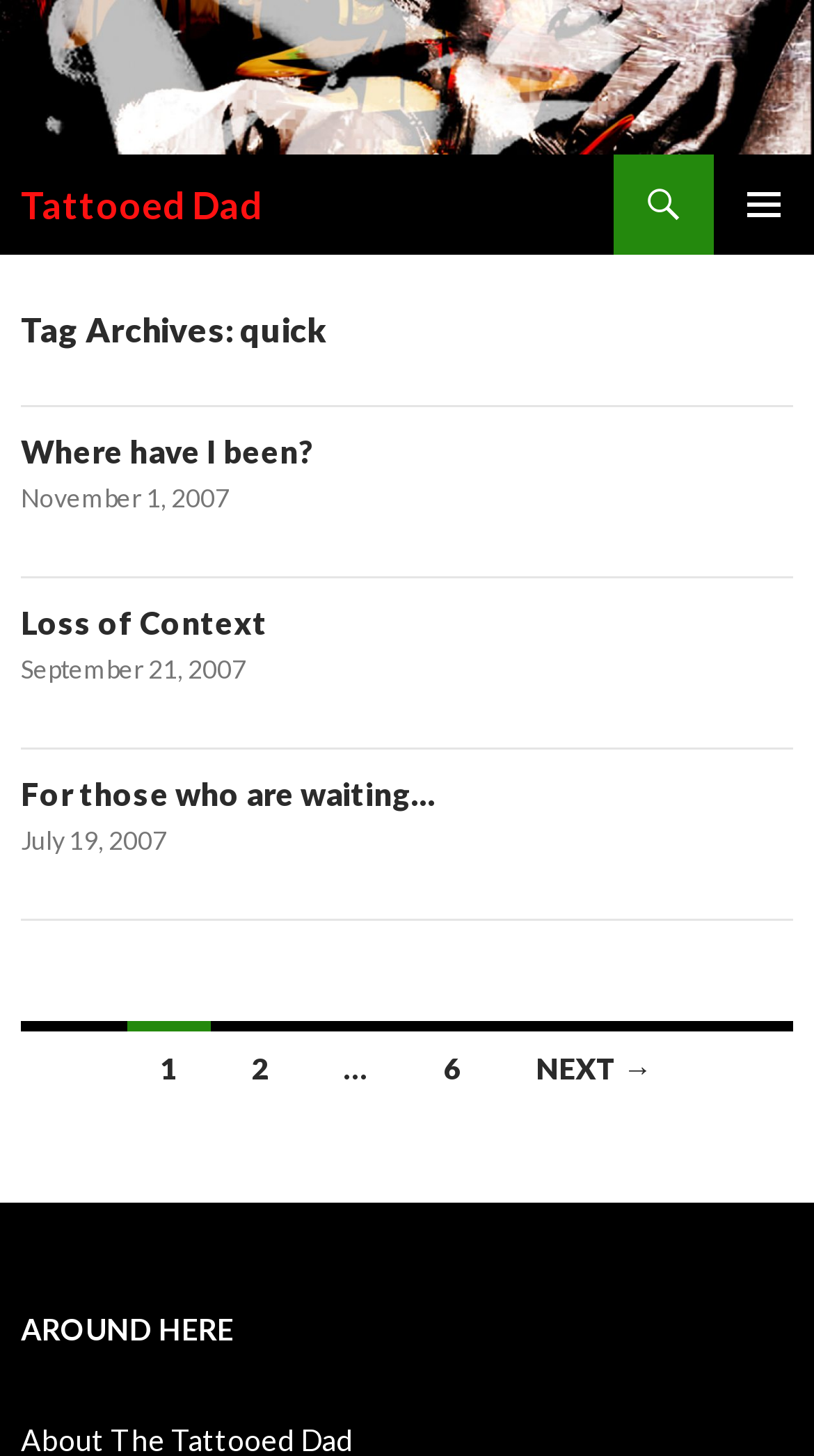Please answer the following question using a single word or phrase: What is the date of the second article?

September 21, 2007